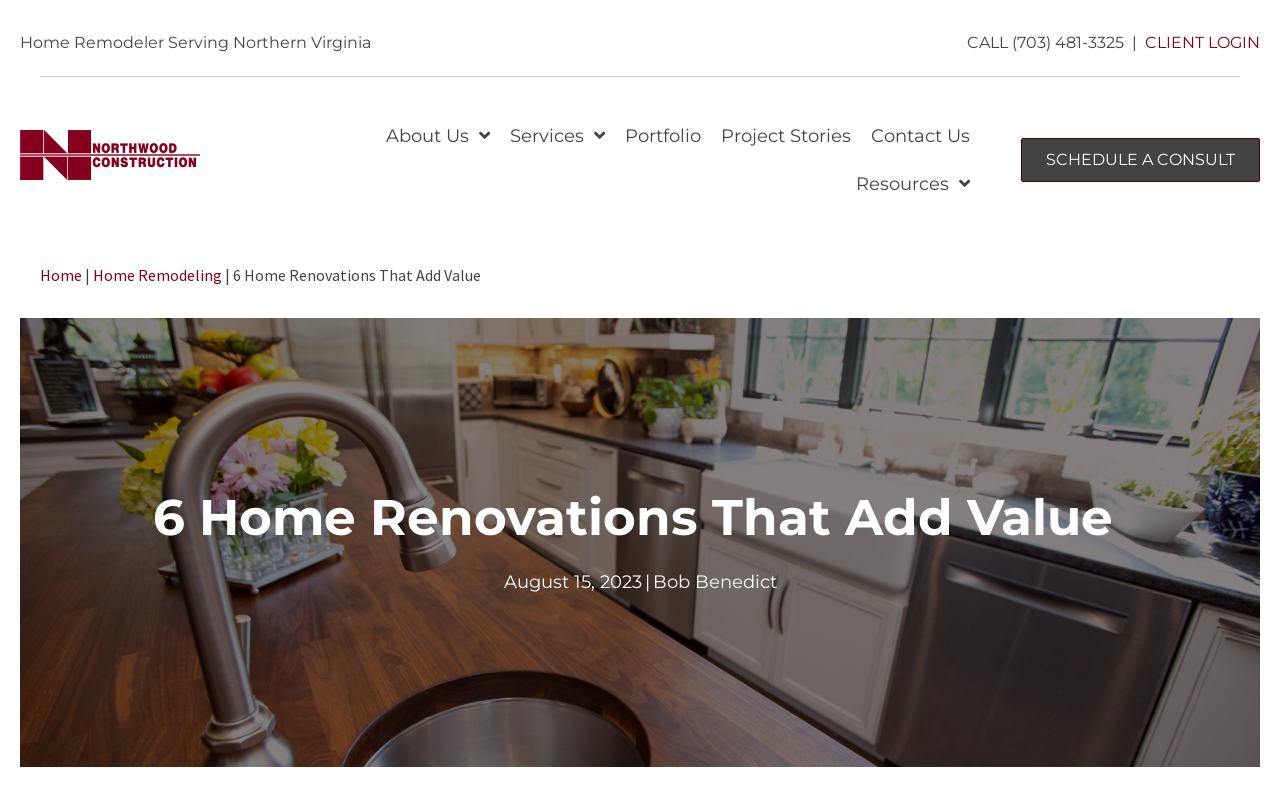Please identify the bounding box coordinates of the element on the webpage that should be clicked to follow this instruction: "Click the 'CLIENT LOGIN' link". The bounding box coordinates should be given as four float numbers between 0 and 1, formatted as [left, top, right, bottom].

[0.895, 0.042, 0.984, 0.066]